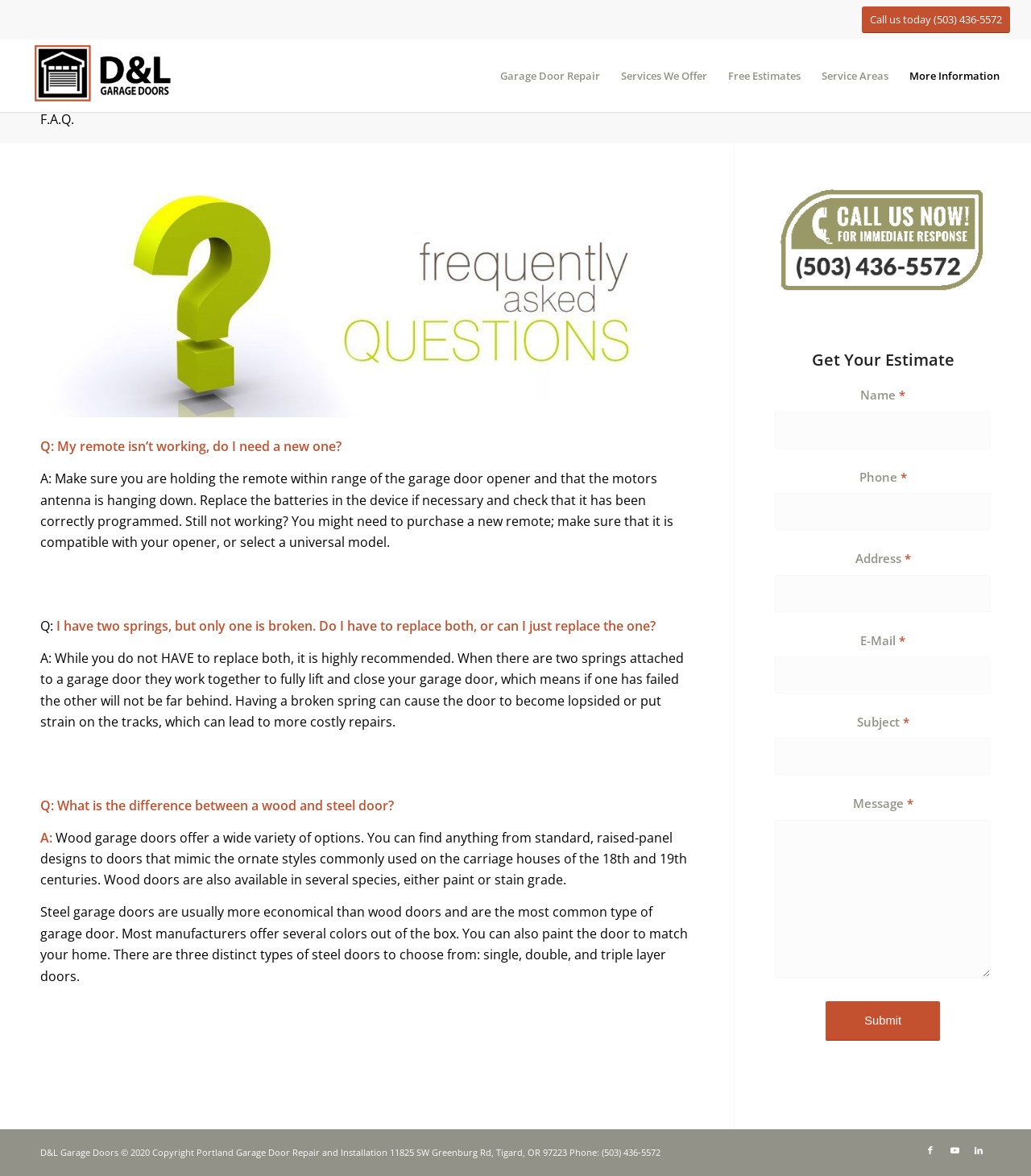Provide a thorough summary of the webpage.

This webpage is about D&L Garage Door Repair in Portland, OR, and it appears to be a FAQ page. At the top, there is a header section with a logo and a navigation menu with five items: Garage Door Repair, Services We Offer, Free Estimates, Service Areas, and More Information. Below the header, there is a prominent call-to-action button "Call us today (503) 436-5572" and a link to the company's homepage.

The main content area is divided into two sections. The left section has a heading "F.A.Q." and contains four questions and answers about garage door repair and maintenance. The questions are "Q: My remote isn’t working, do I need a new one?", "I have two springs, but only one is broken. Do I have to replace both, or can I just replace the one?", "Q: What is the difference between a wood and steel door?", and each question has a corresponding answer.

The right section has a call-to-action section "Get Your Estimate" with a form that allows users to input their name, phone number, address, email, subject, and message to request an estimate. There is also a "Submit" button at the bottom of the form.

At the bottom of the page, there is a footer section with copyright information, a phone number, and links to the company's social media profiles on Facebook, Youtube, and LinkedIn.